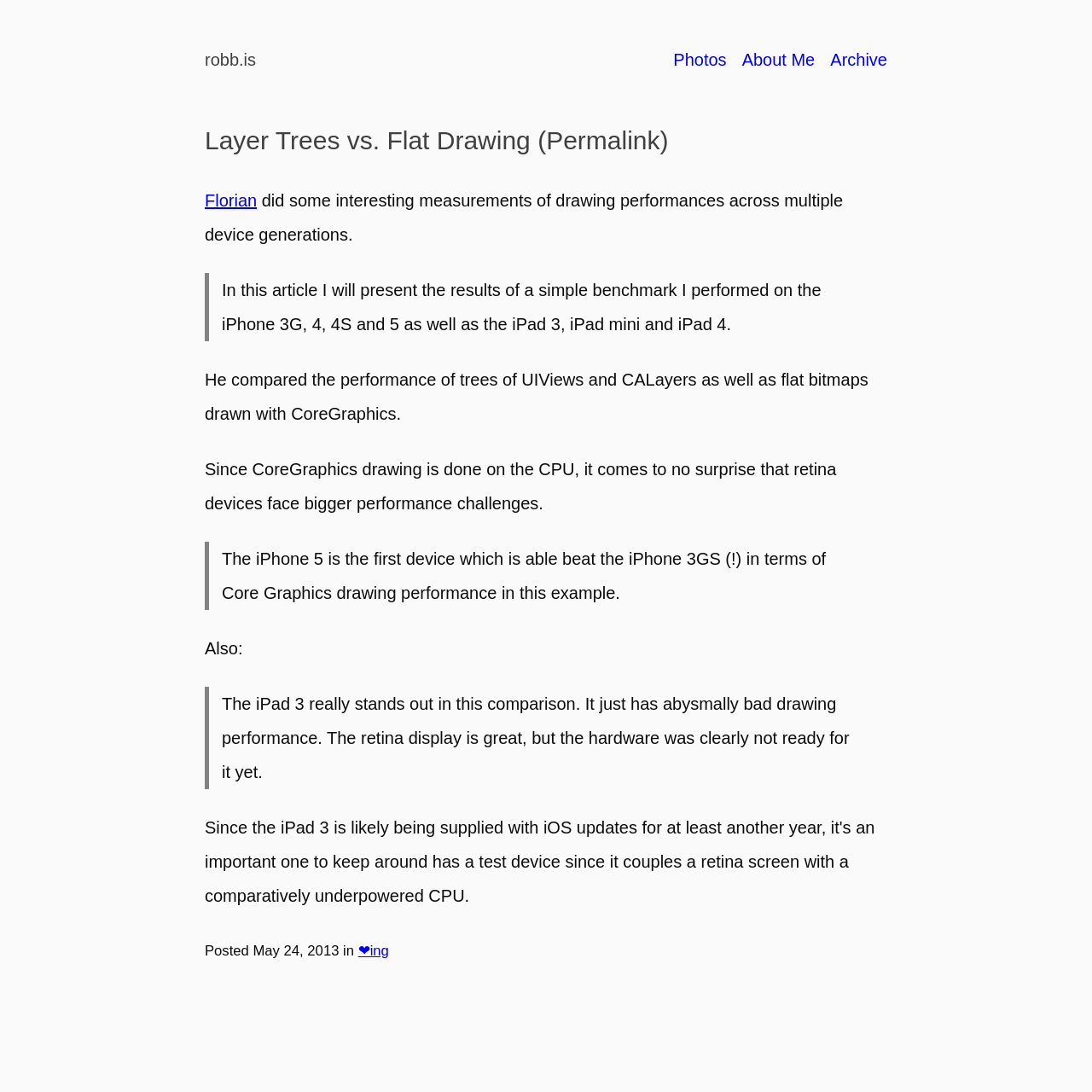Answer the question with a brief word or phrase:
How many devices were used in the benchmark?

7